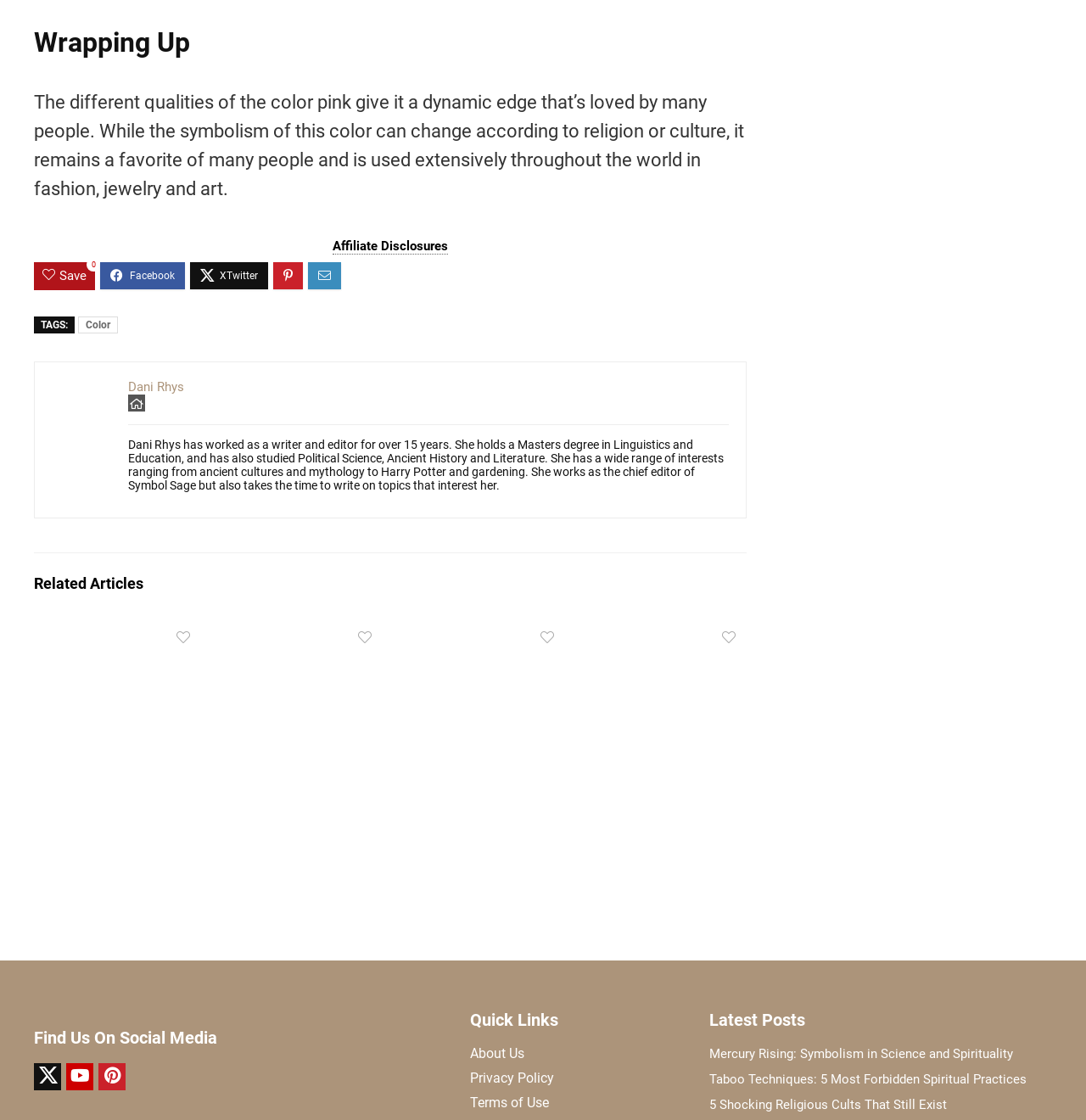Extract the bounding box for the UI element that matches this description: "Dani Rhys".

[0.118, 0.338, 0.17, 0.352]